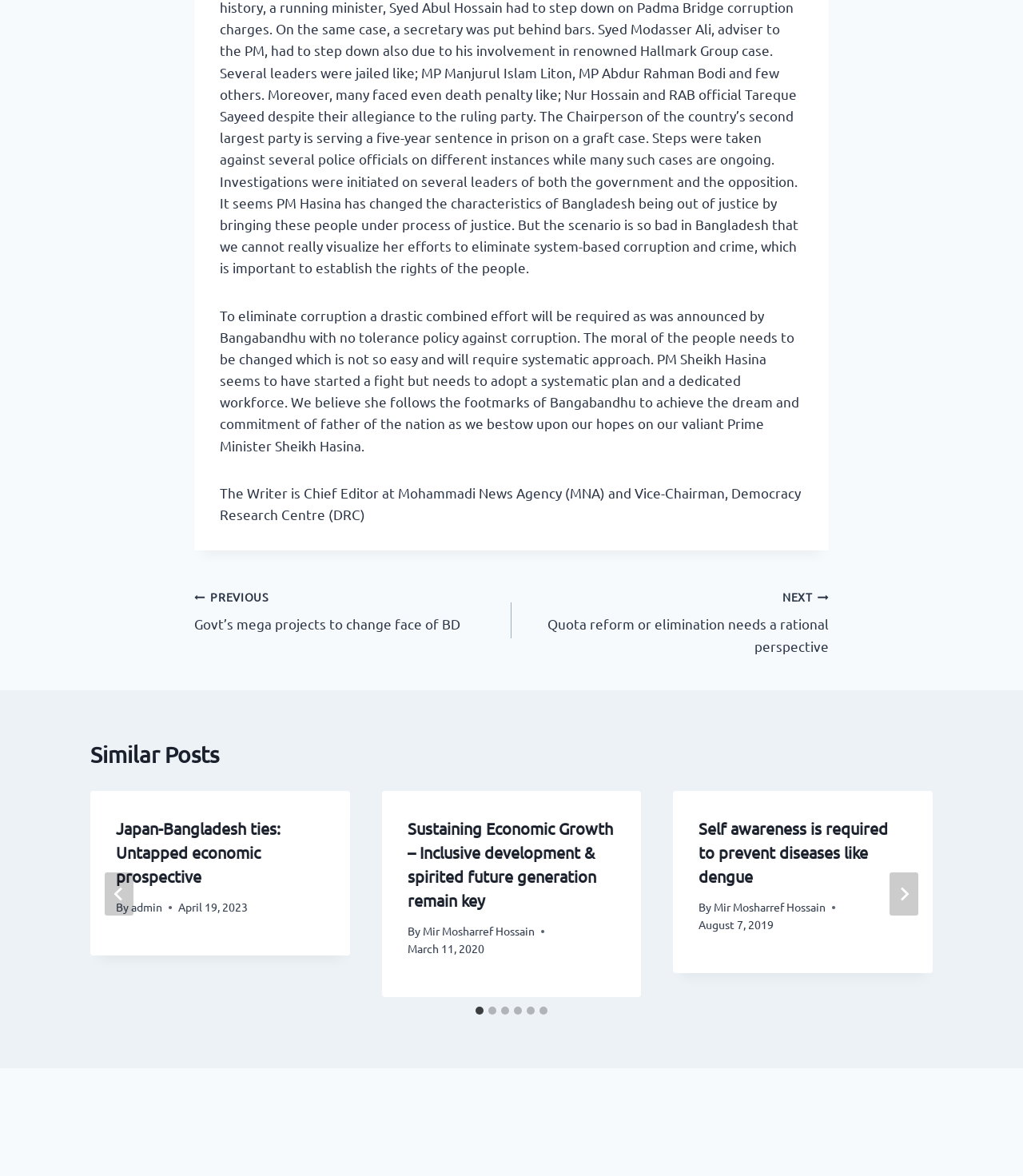Could you locate the bounding box coordinates for the section that should be clicked to accomplish this task: "Click the 'Japan-Bangladesh ties: Untapped economic prospective' link".

[0.113, 0.695, 0.274, 0.753]